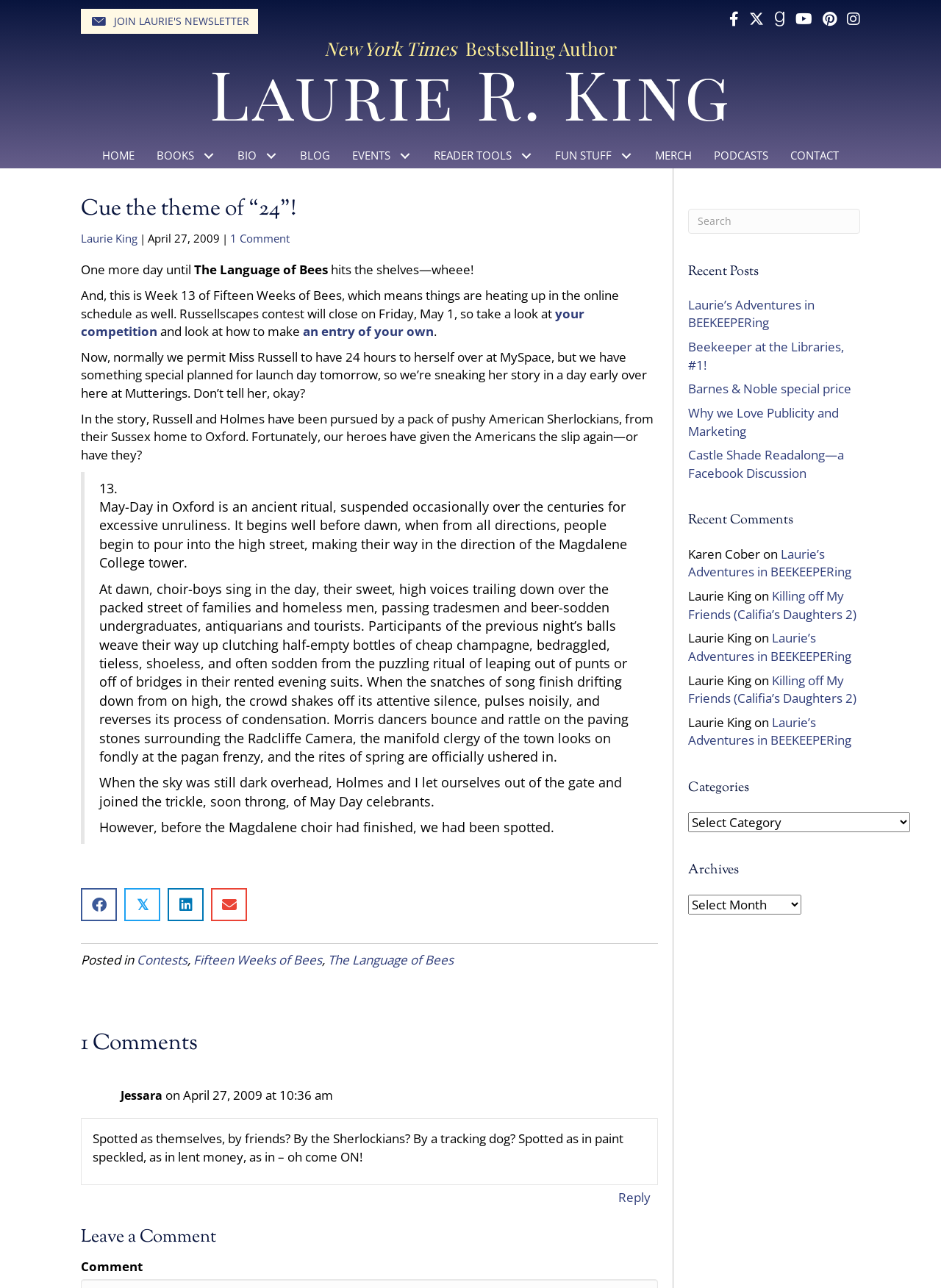Given the element description: "parent_node: BIO aria-label="Bio: submenu"", predict the bounding box coordinates of this UI element. The coordinates must be four float numbers between 0 and 1, given as [left, top, right, bottom].

[0.277, 0.113, 0.299, 0.129]